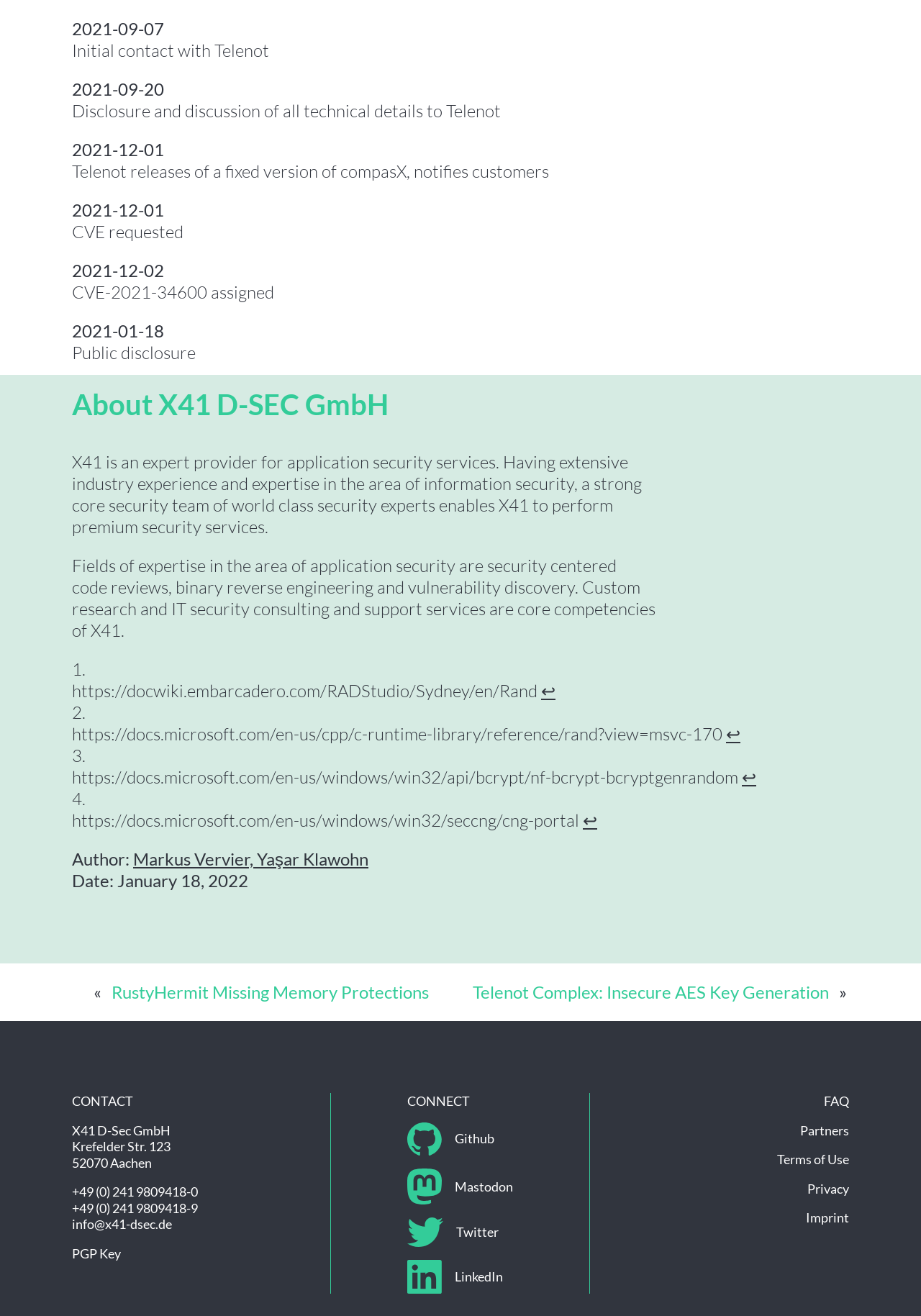Select the bounding box coordinates of the element I need to click to carry out the following instruction: "Visit the X41 Github page".

[0.442, 0.853, 0.537, 0.878]